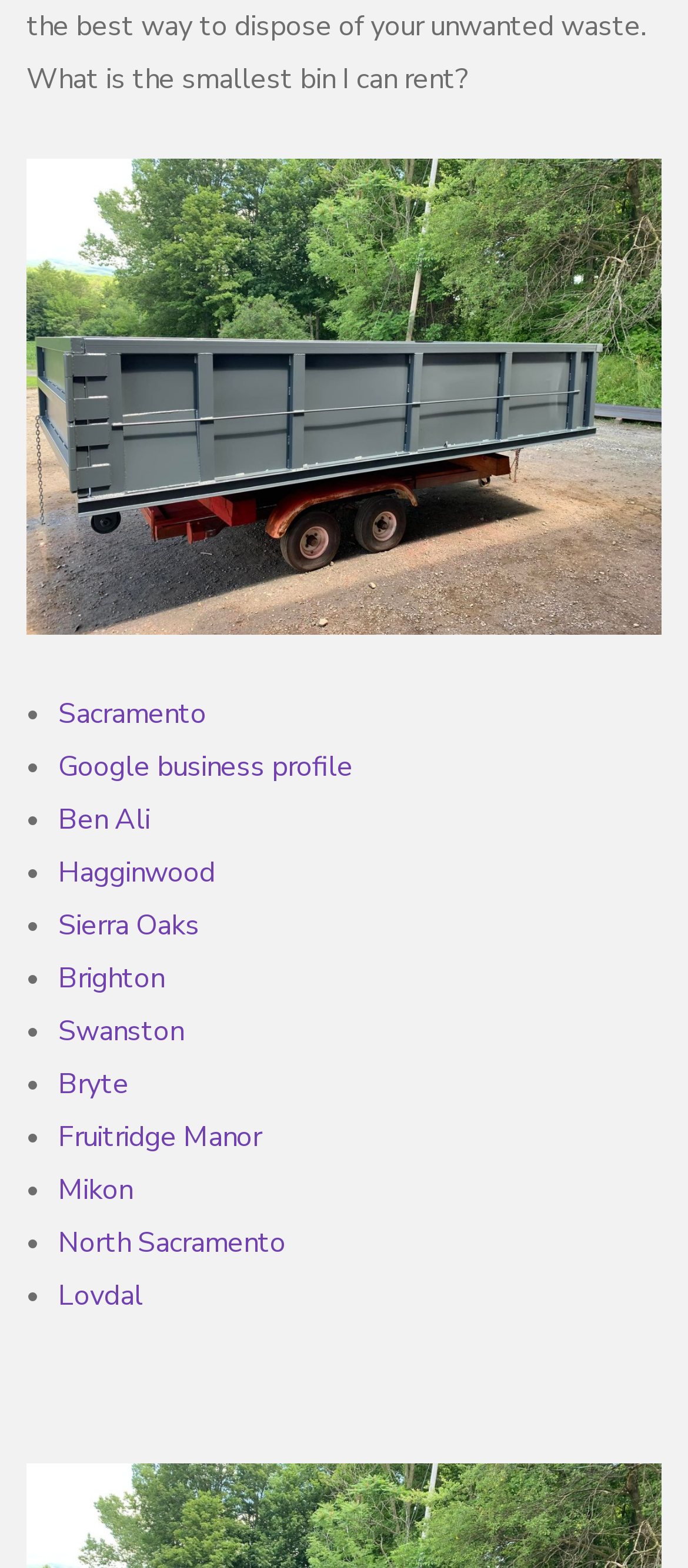What is the last location listed on the webpage?
Provide a short answer using one word or a brief phrase based on the image.

Lovdal